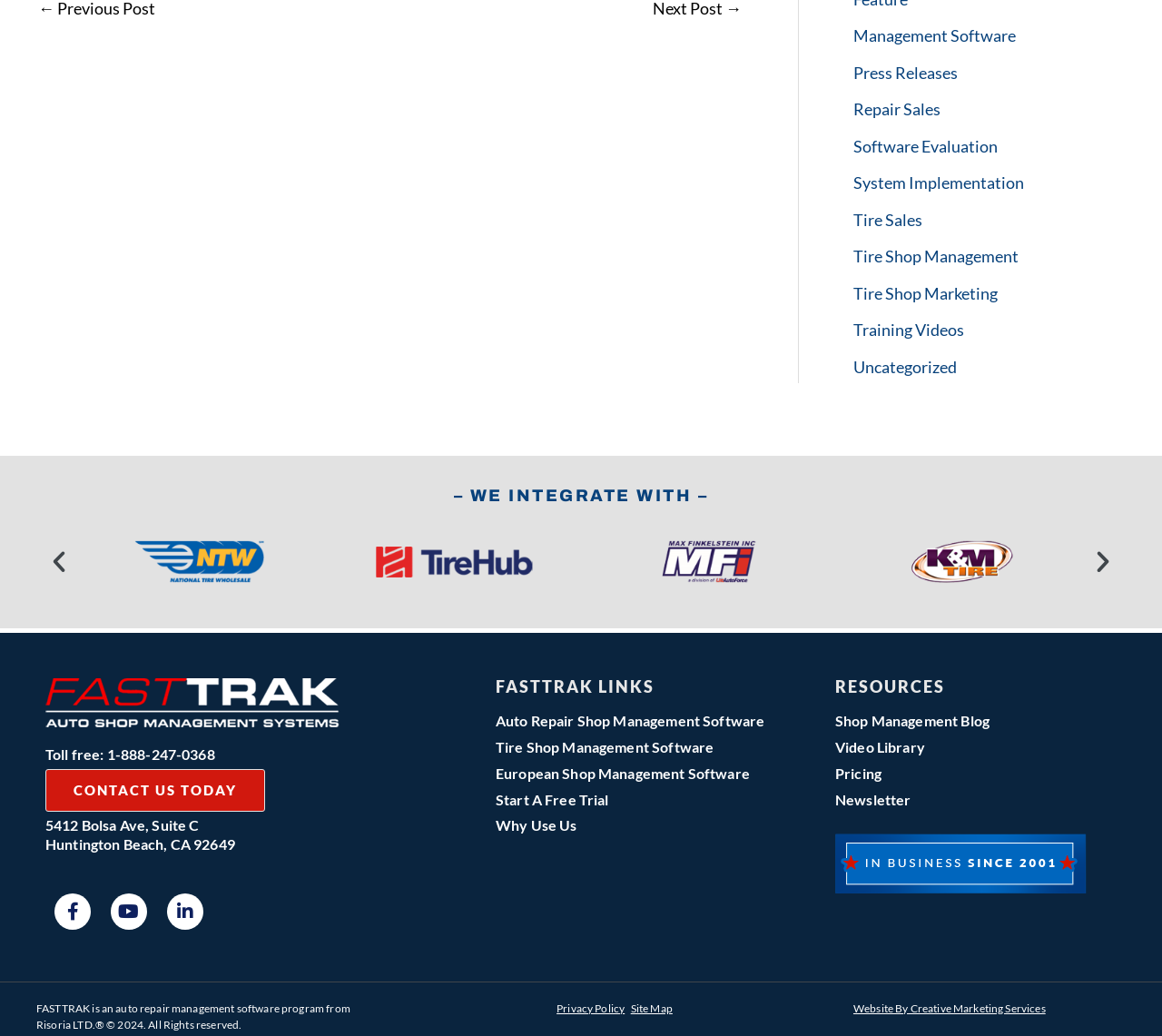Respond to the question with just a single word or phrase: 
What is the company's toll-free phone number?

1-888-247-0368